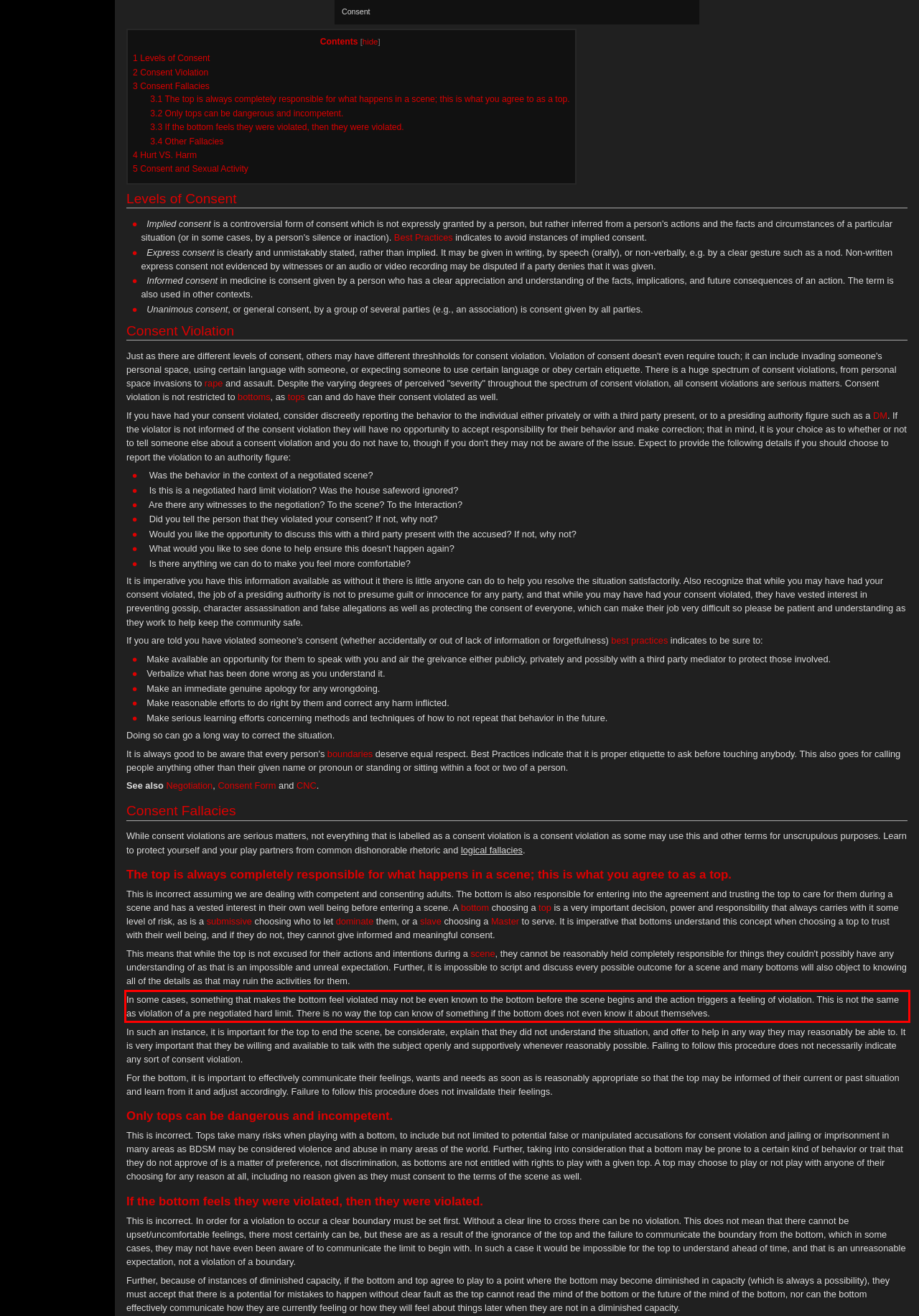Identify and transcribe the text content enclosed by the red bounding box in the given screenshot.

In some cases, something that makes the bottom feel violated may not be even known to the bottom before the scene begins and the action triggers a feeling of violation. This is not the same as violation of a pre negotiated hard limit. There is no way the top can know of something if the bottom does not even know it about themselves.